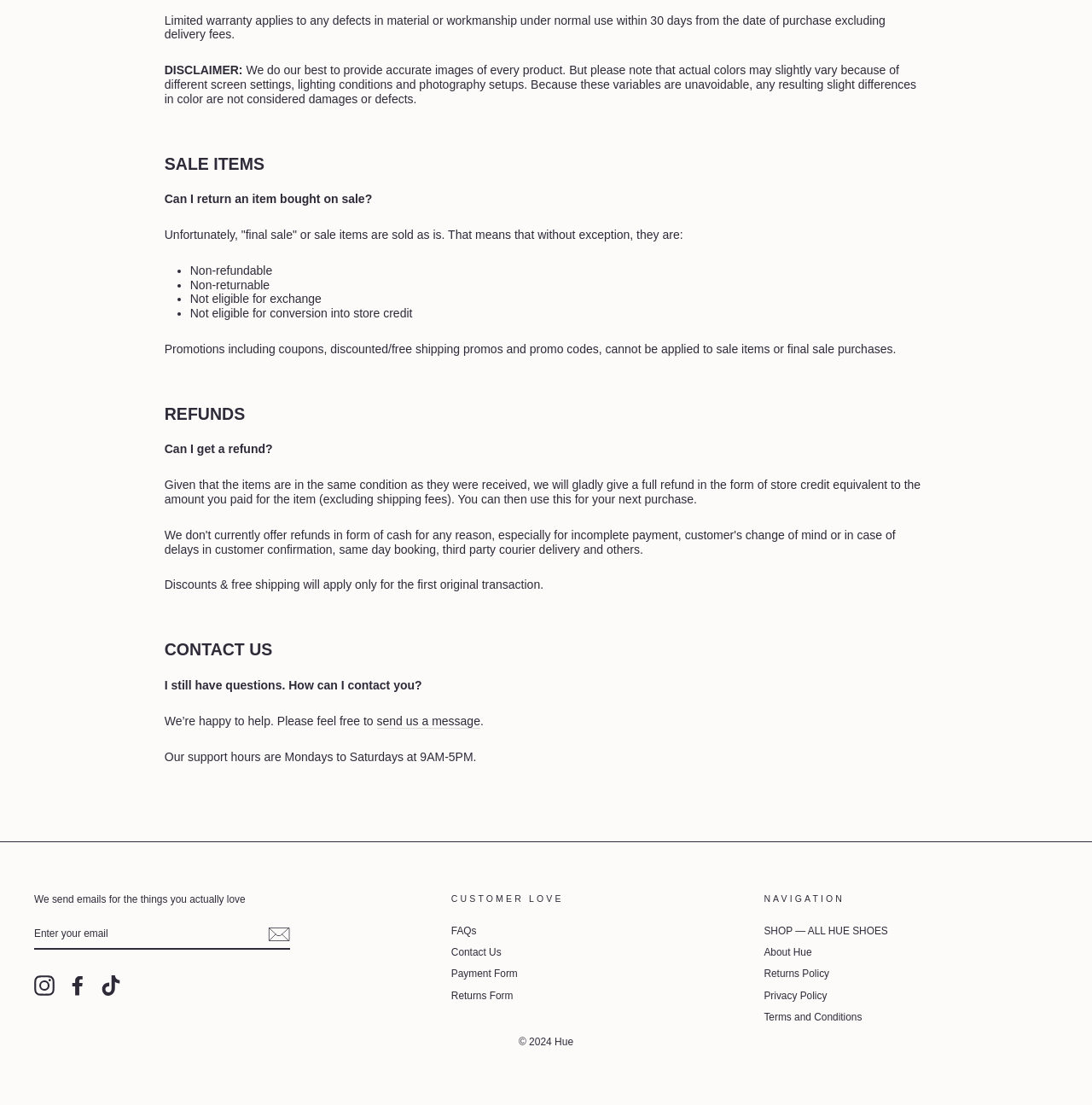Answer with a single word or phrase: 
What are the support hours for the team?

Mondays to Saturdays, 9AM-5PM